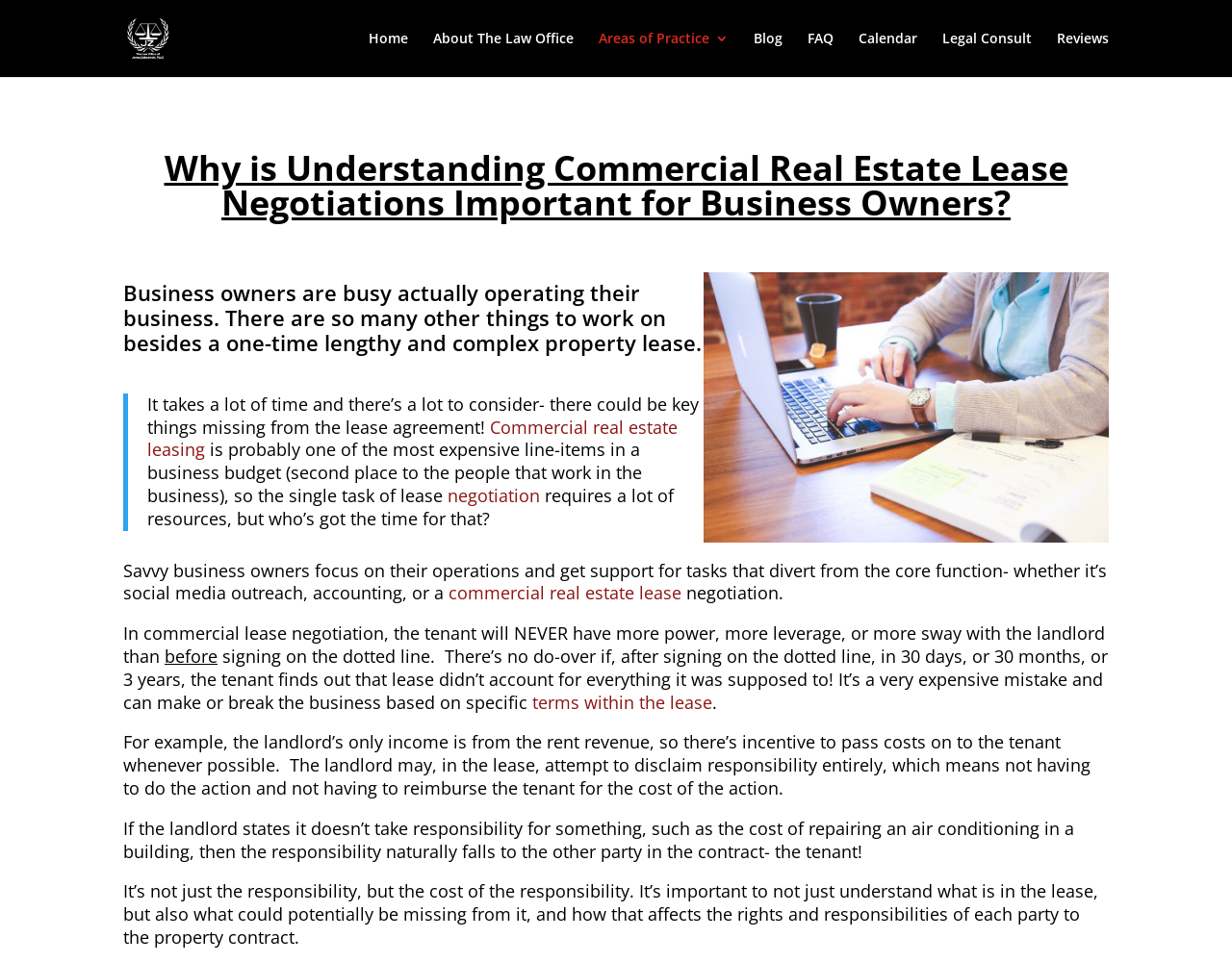Please identify the coordinates of the bounding box for the clickable region that will accomplish this instruction: "Click on the 'Home' link".

[0.299, 0.033, 0.331, 0.08]